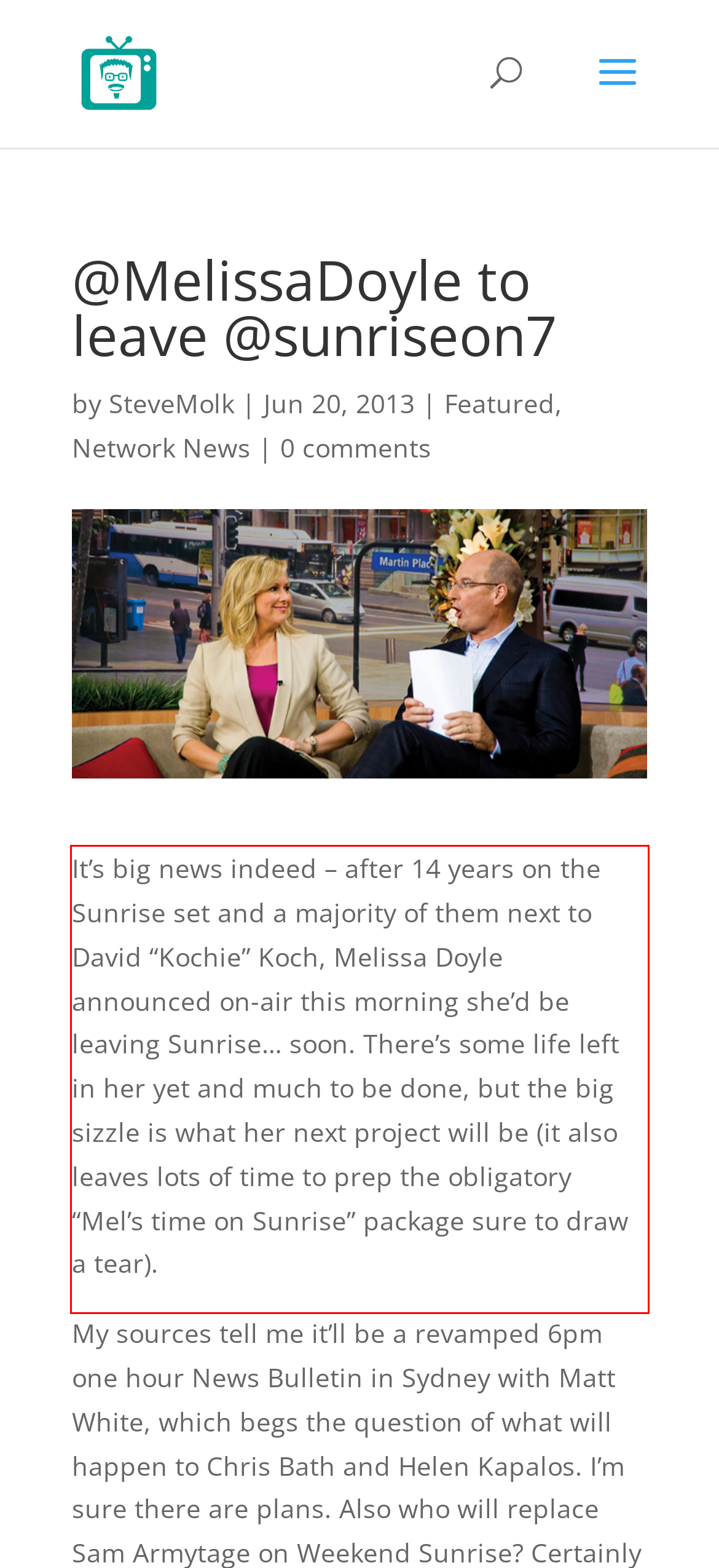Given a screenshot of a webpage, identify the red bounding box and perform OCR to recognize the text within that box.

It’s big news indeed – after 14 years on the Sunrise set and a majority of them next to David “Kochie” Koch, Melissa Doyle announced on-air this morning she’d be leaving Sunrise… soon. There’s some life left in her yet and much to be done, but the big sizzle is what her next project will be (it also leaves lots of time to prep the obligatory “Mel’s time on Sunrise” package sure to draw a tear).